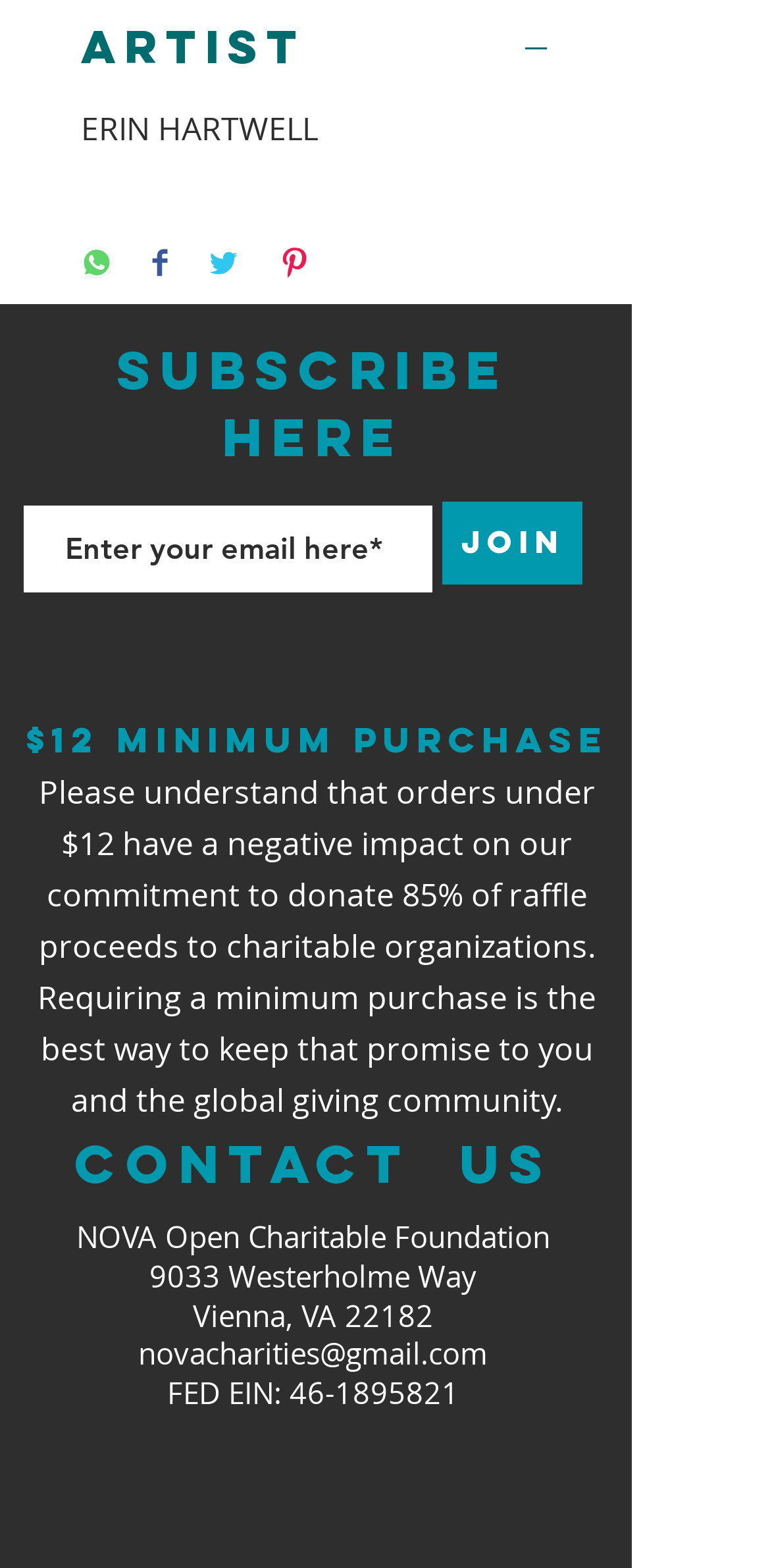Using the image as a reference, answer the following question in as much detail as possible:
What is the minimum purchase required?

The minimum purchase required can be found in the heading element that states '$12 minimum purchase Please understand that orders under $12 have a negative impact on our commitment to donate 85% of raffle proceeds to charitable organizations.'.